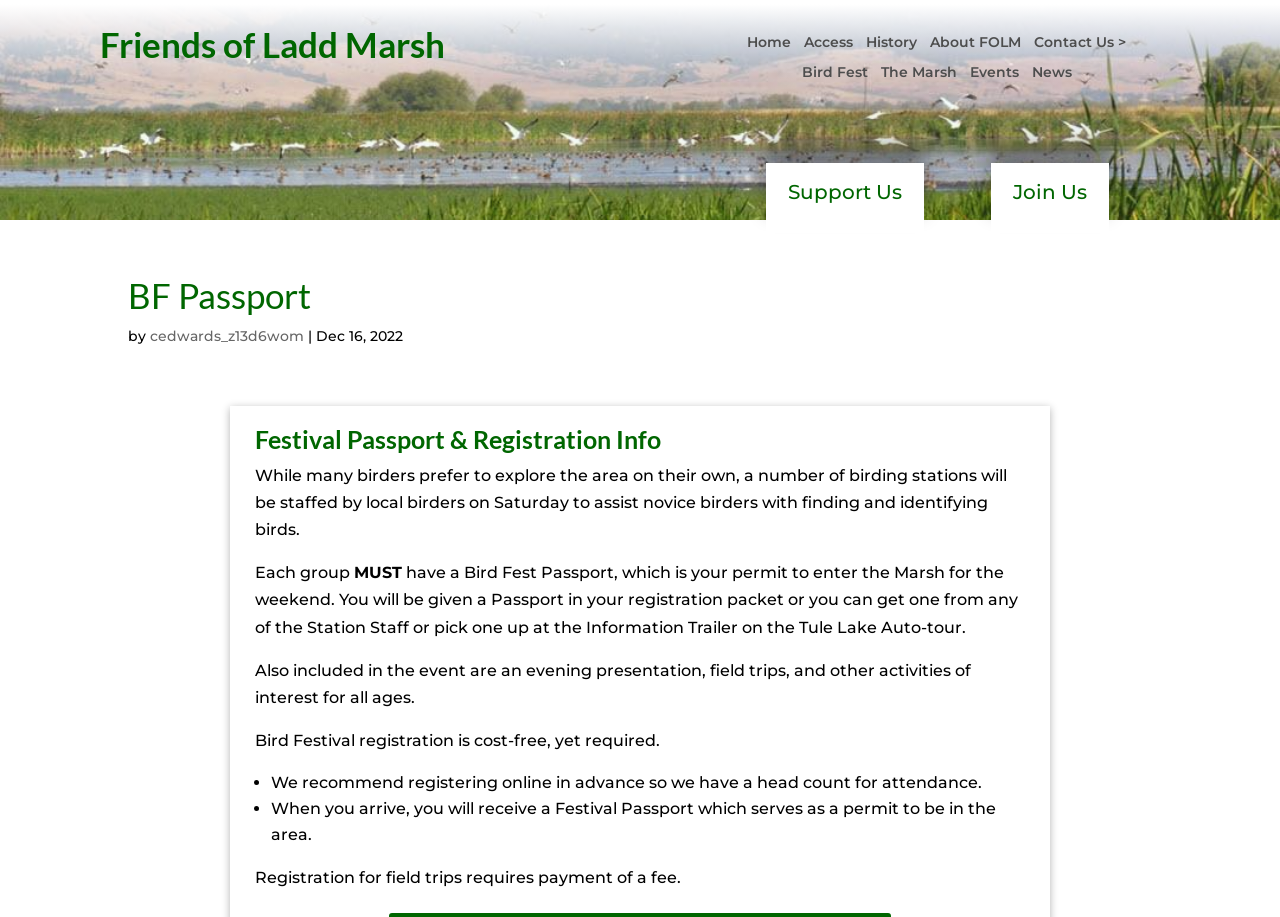Determine the bounding box coordinates for the HTML element mentioned in the following description: "Contact Us >". The coordinates should be a list of four floats ranging from 0 to 1, represented as [left, top, right, bottom].

[0.808, 0.038, 0.88, 0.062]